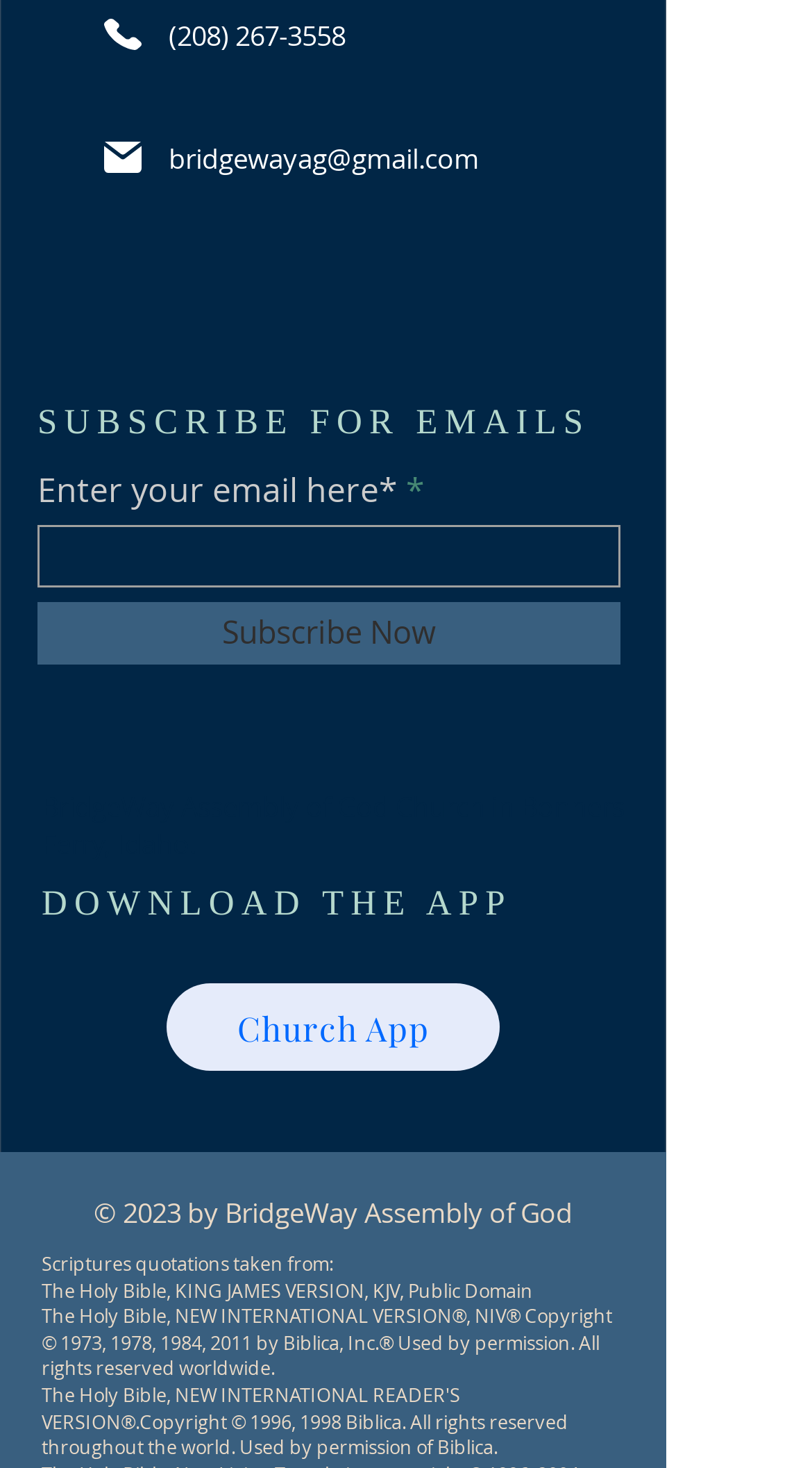What is the purpose of the textbox?
Please give a well-detailed answer to the question.

The textbox is located below the 'SUBSCRIBE FOR EMAILS' text, and it is required to enter an email address, suggesting that the purpose of the textbox is to allow users to subscribe to the church's email newsletter.